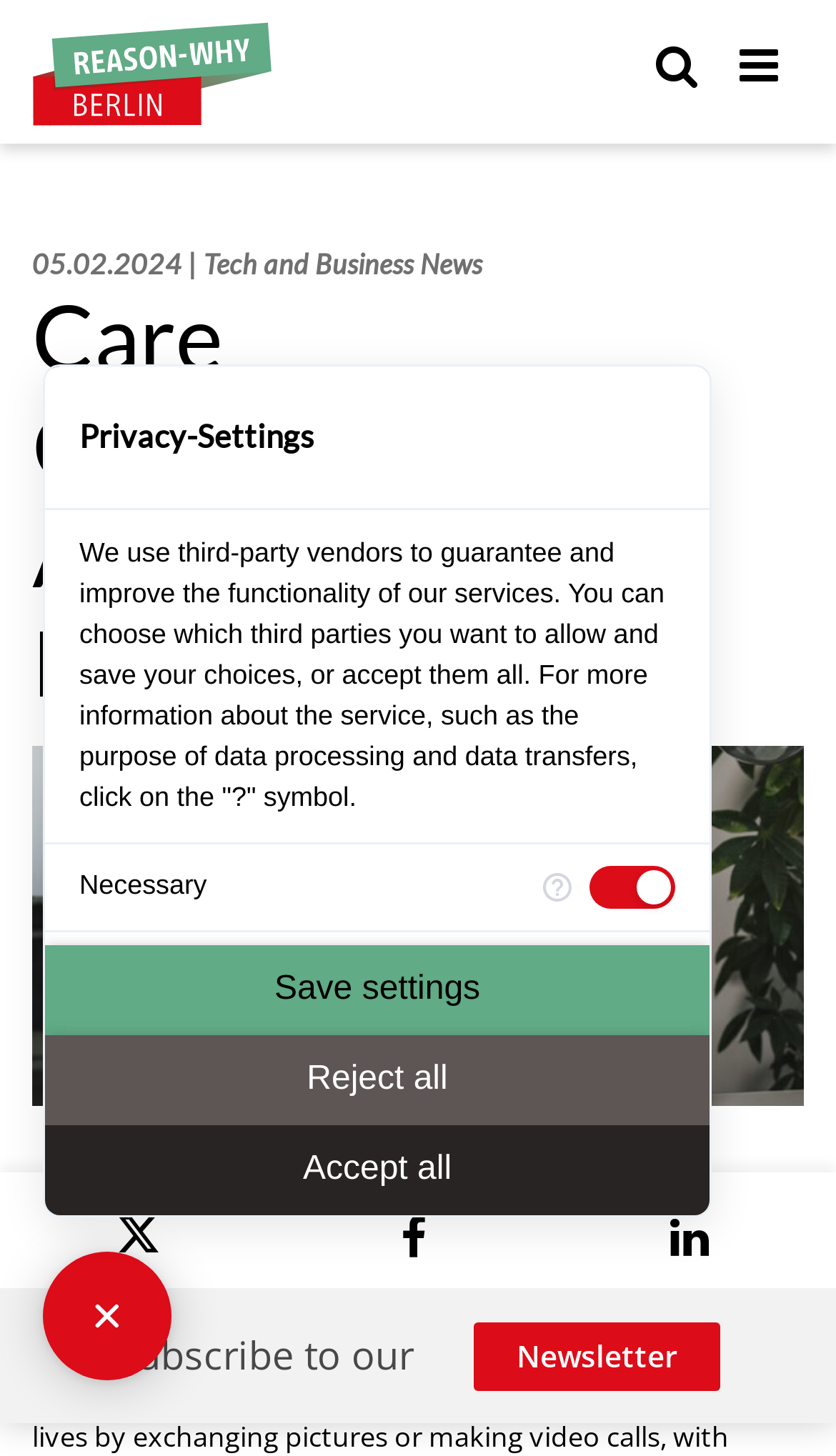Please find the bounding box coordinates in the format (top-left x, top-left y, bottom-right x, bottom-right y) for the given element description. Ensure the coordinates are floating point numbers between 0 and 1. Description: parent_node: Preferences

[0.705, 0.655, 0.808, 0.684]